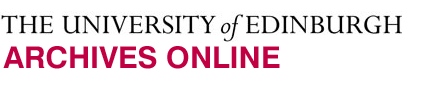Offer a detailed narrative of the scene shown in the image.

This image features the logo and header for the "Archives Online" section of the University of Edinburgh. The design prominently displays the university's name in a refined font, with "THE UNIVERSITY of EDINBURGH" in traditional black, followed by "ARCHIVES ONLINE" highlighted in a striking red, indicating a focus on digital archival resources. This header likely serves as a portal for accessing historical documents, collections, and related materials held by the university, emphasizing its commitment to digital accessibility and preservation of its rich academic heritage.